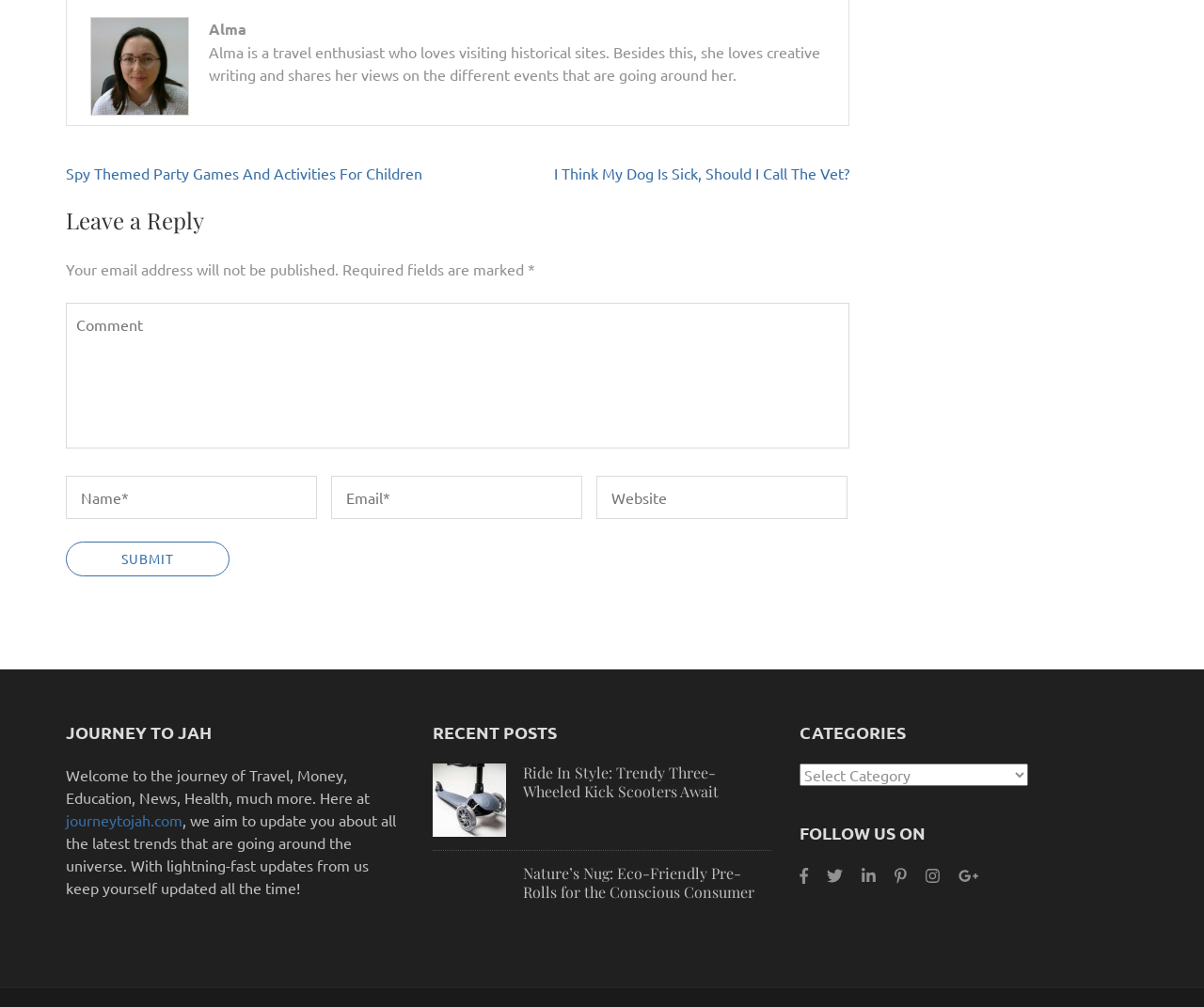Locate the bounding box coordinates of the clickable part needed for the task: "Enter your email address in the required field".

[0.055, 0.301, 0.705, 0.446]